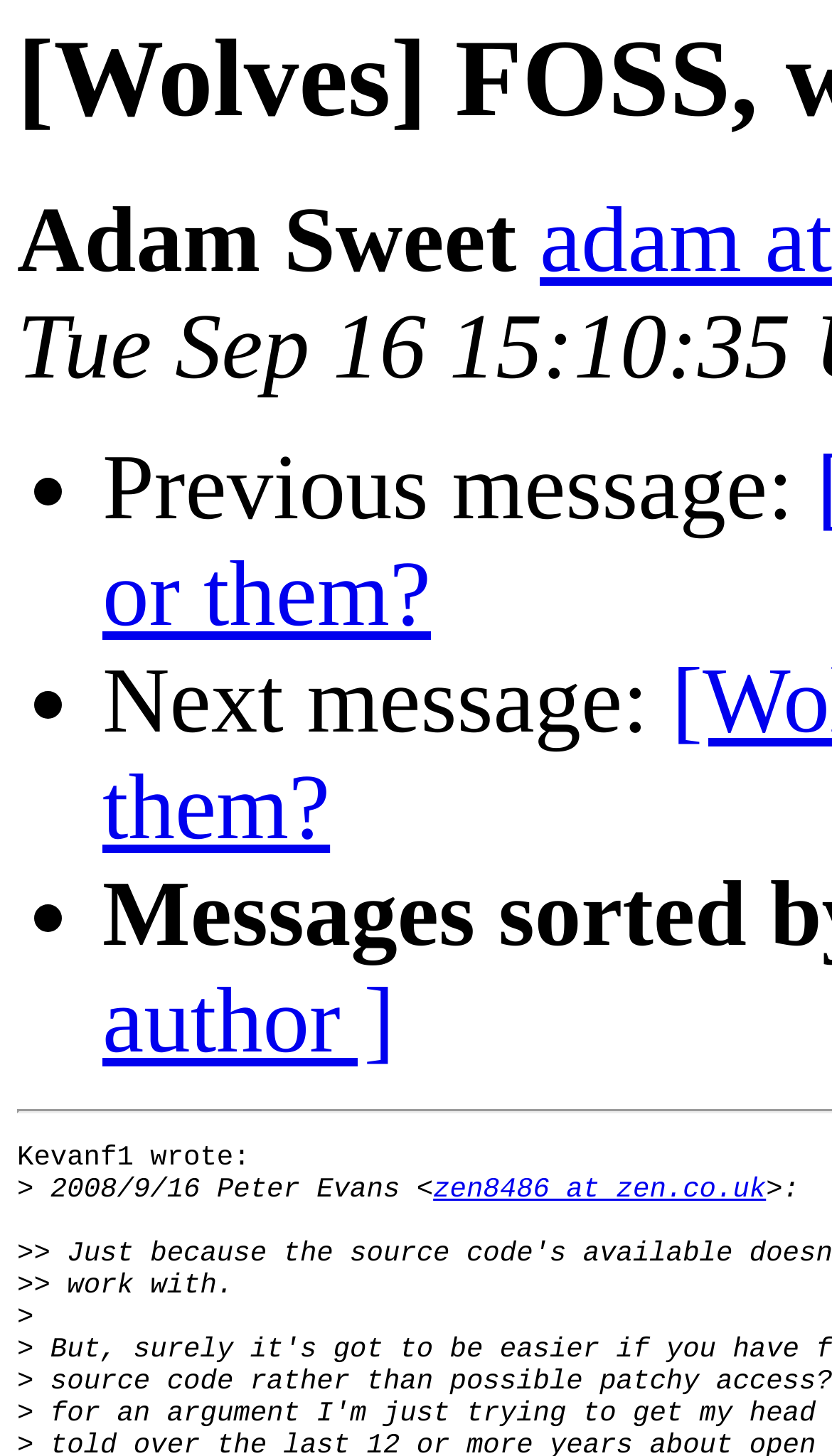How many list markers are present on the webpage?
Refer to the image and provide a detailed answer to the question.

There are three list markers present on the webpage, each represented by a bullet point ('•'). They are located at different positions on the webpage, indicating separate list items.